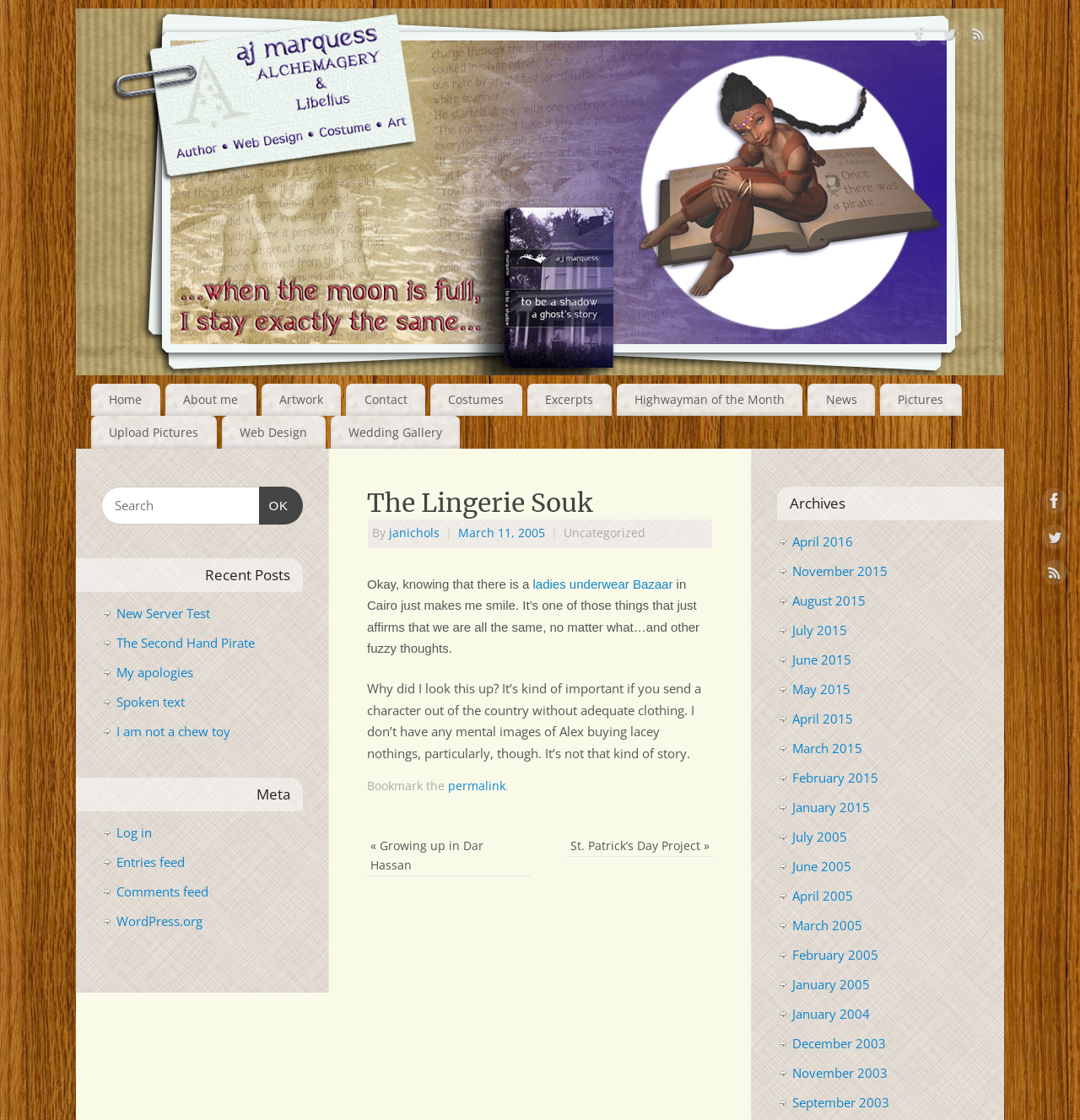Use a single word or phrase to answer the following:
What is the date of the latest article?

March 11, 2005